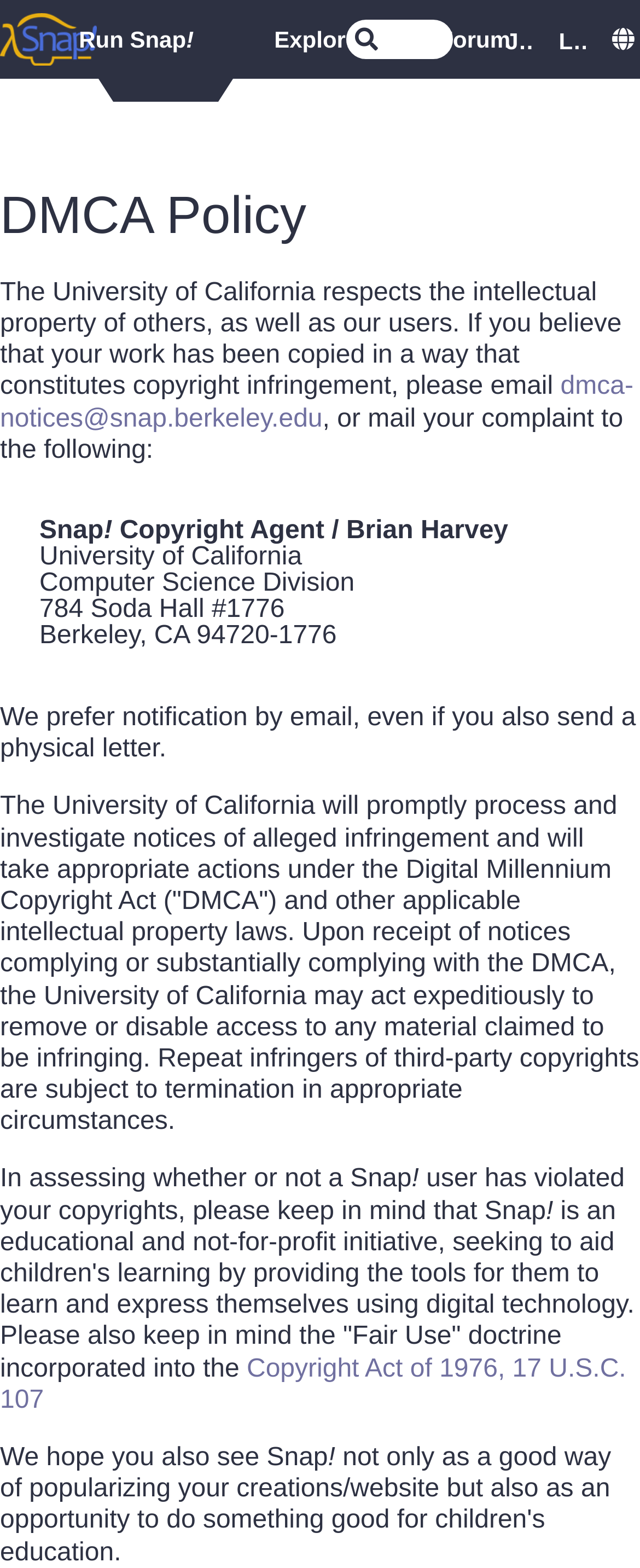Find the bounding box coordinates for the area you need to click to carry out the instruction: "Explore Snap!". The coordinates should be four float numbers between 0 and 1, indicated as [left, top, right, bottom].

[0.389, 0.0, 0.6, 0.05]